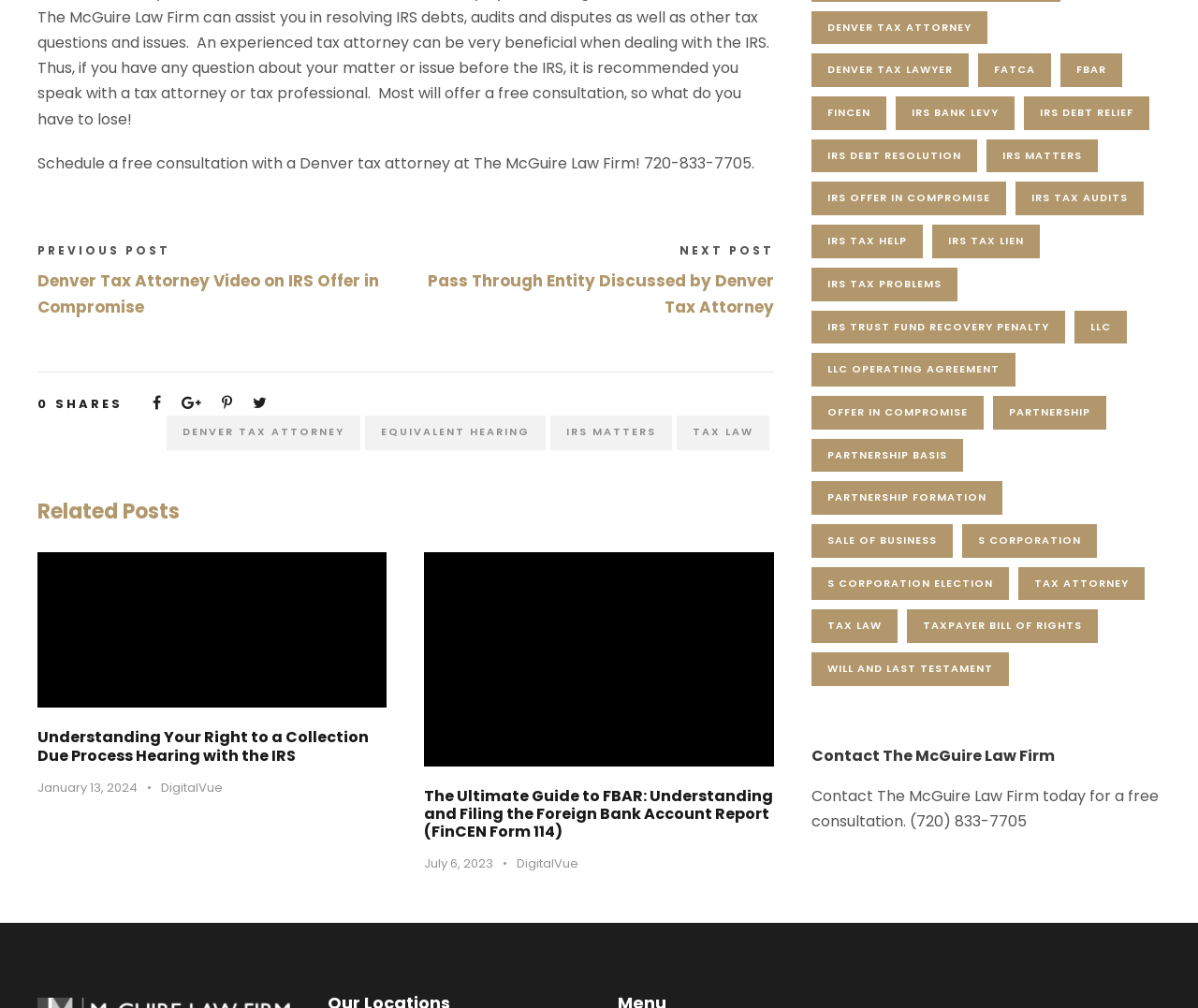What is the phone number to schedule a free consultation?
From the image, respond using a single word or phrase.

720-833-7705